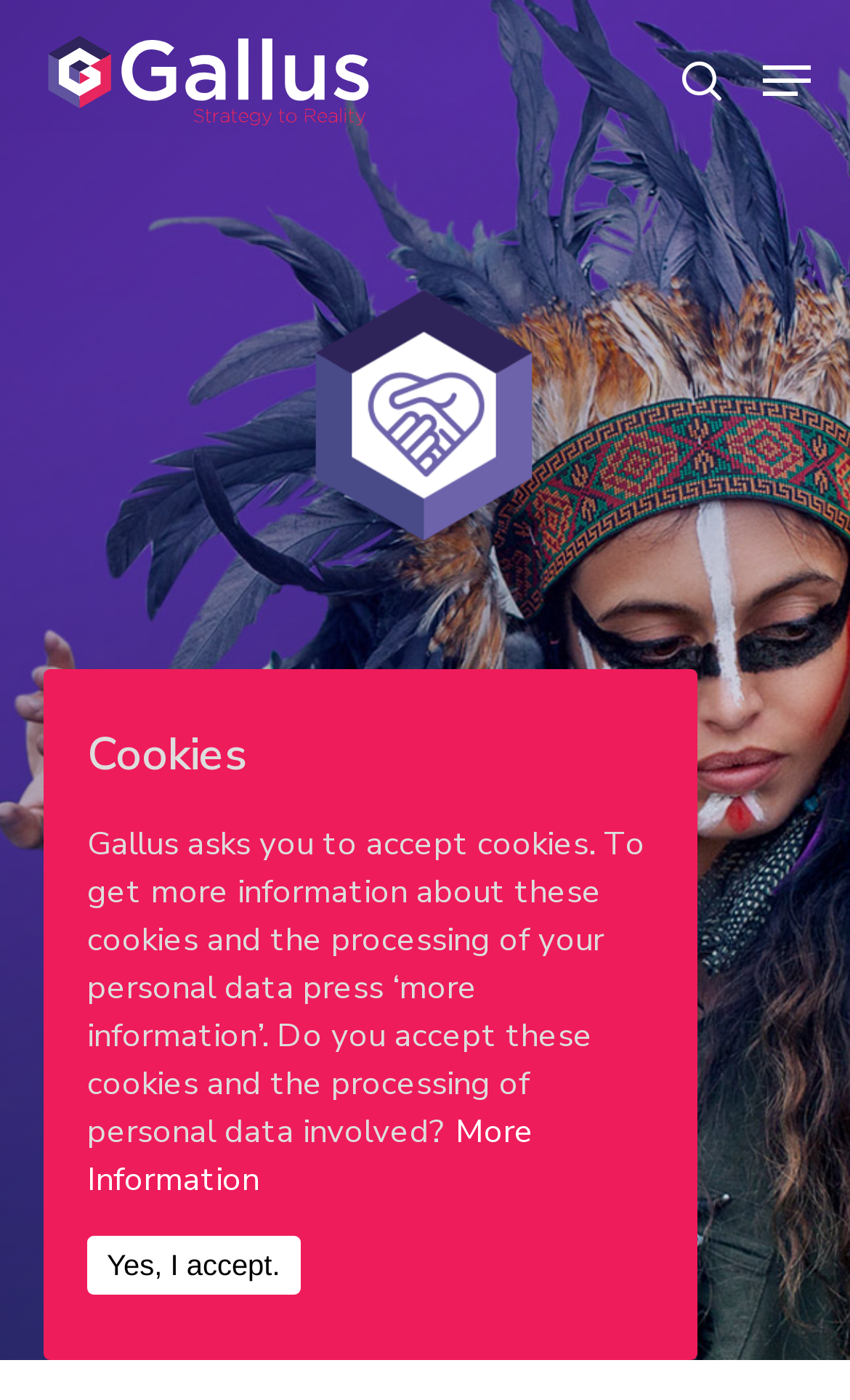Generate a thorough caption that explains the contents of the webpage.

The webpage is about Culture, specifically Gallus, and Strategy to Reality. At the top left, there is a search bar with a textbox labeled "Search" and a hint "Hit enter to search or ESC to close". 

On the top right, there are three links, one of which is "Gallus Gallus Gallus" accompanied by three identical images of Gallus. 

Below the search bar, there is a navigation menu link on the top right corner. 

The main content of the webpage is divided into sections. The first section is headed by "Culture" and takes up most of the page. The second section is headed by "TRANSCEND TRIBES" and is located below the first section. 

In the middle of the page, there is a "Learn More" link. 

At the bottom left, there is a section about cookies, headed by "Cookies". This section contains a paragraph of text explaining the use of cookies and a link to "More Information". Below this text, there is a button "Yes, I accept." to accept the cookies.